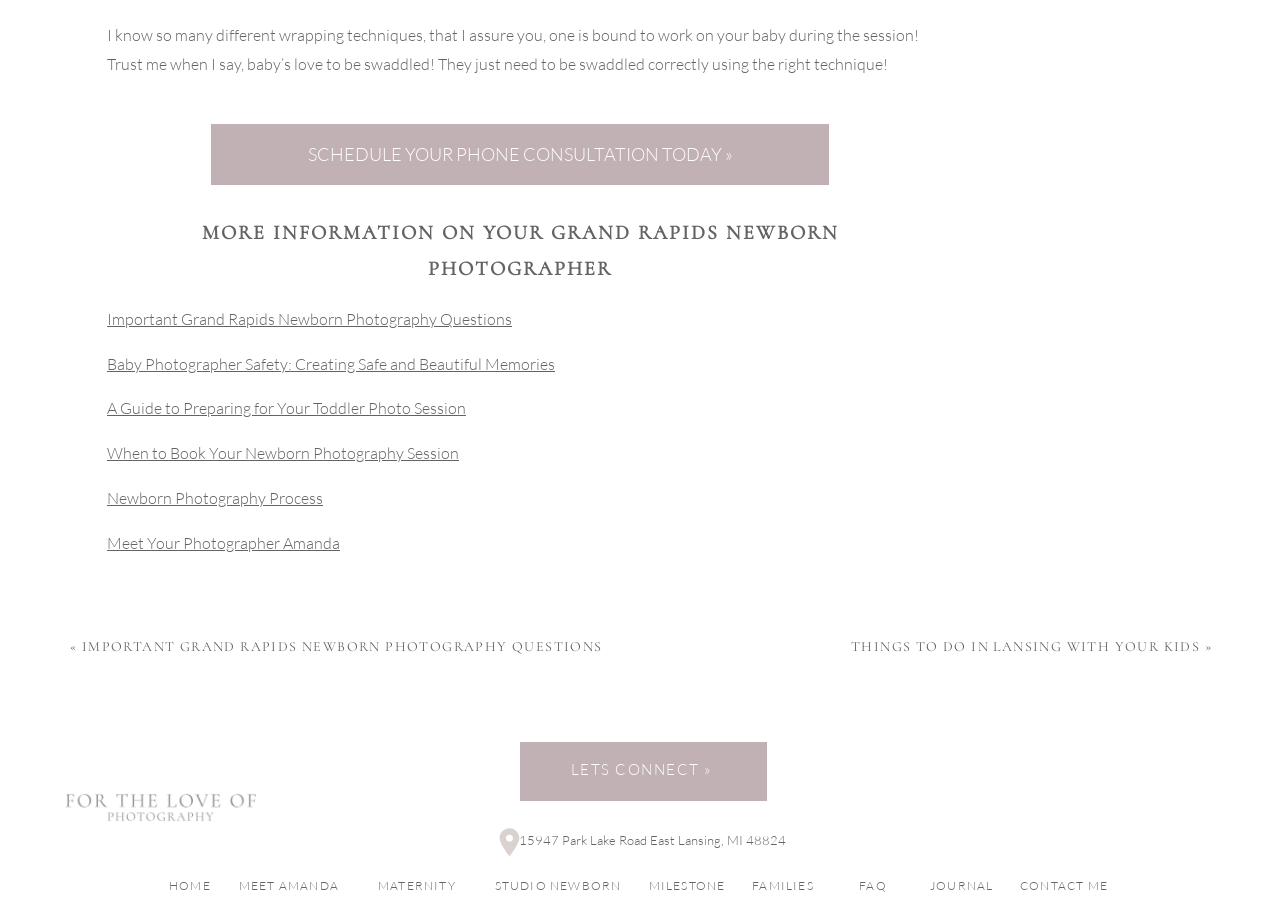Using the provided element description "Meet Your Photographer Amanda", determine the bounding box coordinates of the UI element.

[0.084, 0.594, 0.266, 0.616]